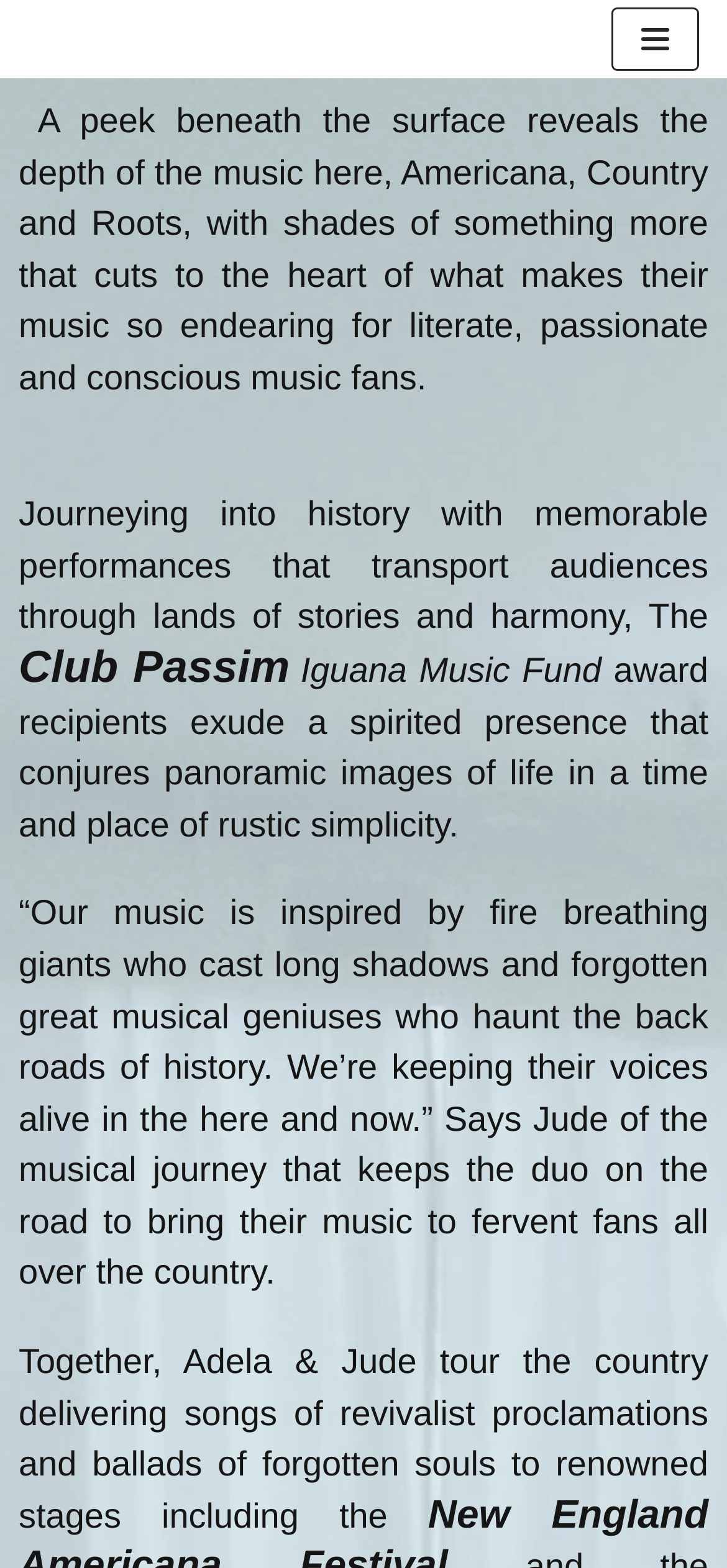Can you find the bounding box coordinates for the UI element given this description: "Toggle Navigation"? Provide the coordinates as four float numbers between 0 and 1: [left, top, right, bottom].

[0.841, 0.005, 0.961, 0.045]